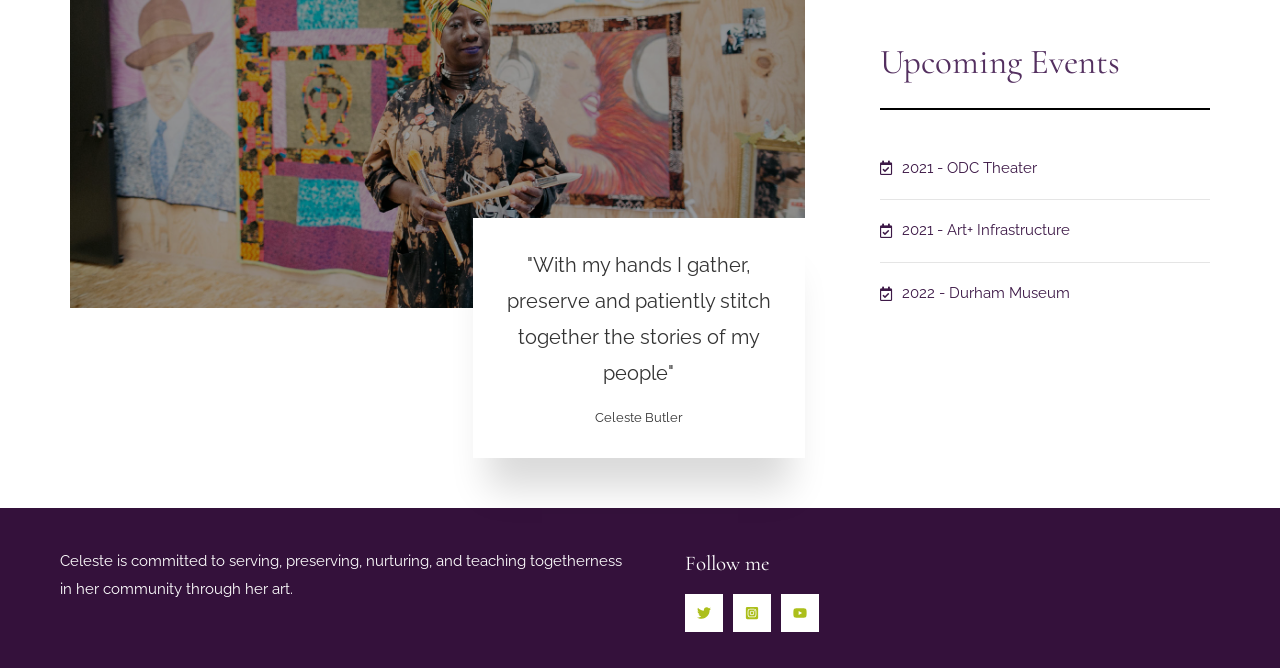What is Celeste's commitment?
Based on the image, respond with a single word or phrase.

Serving and preserving community